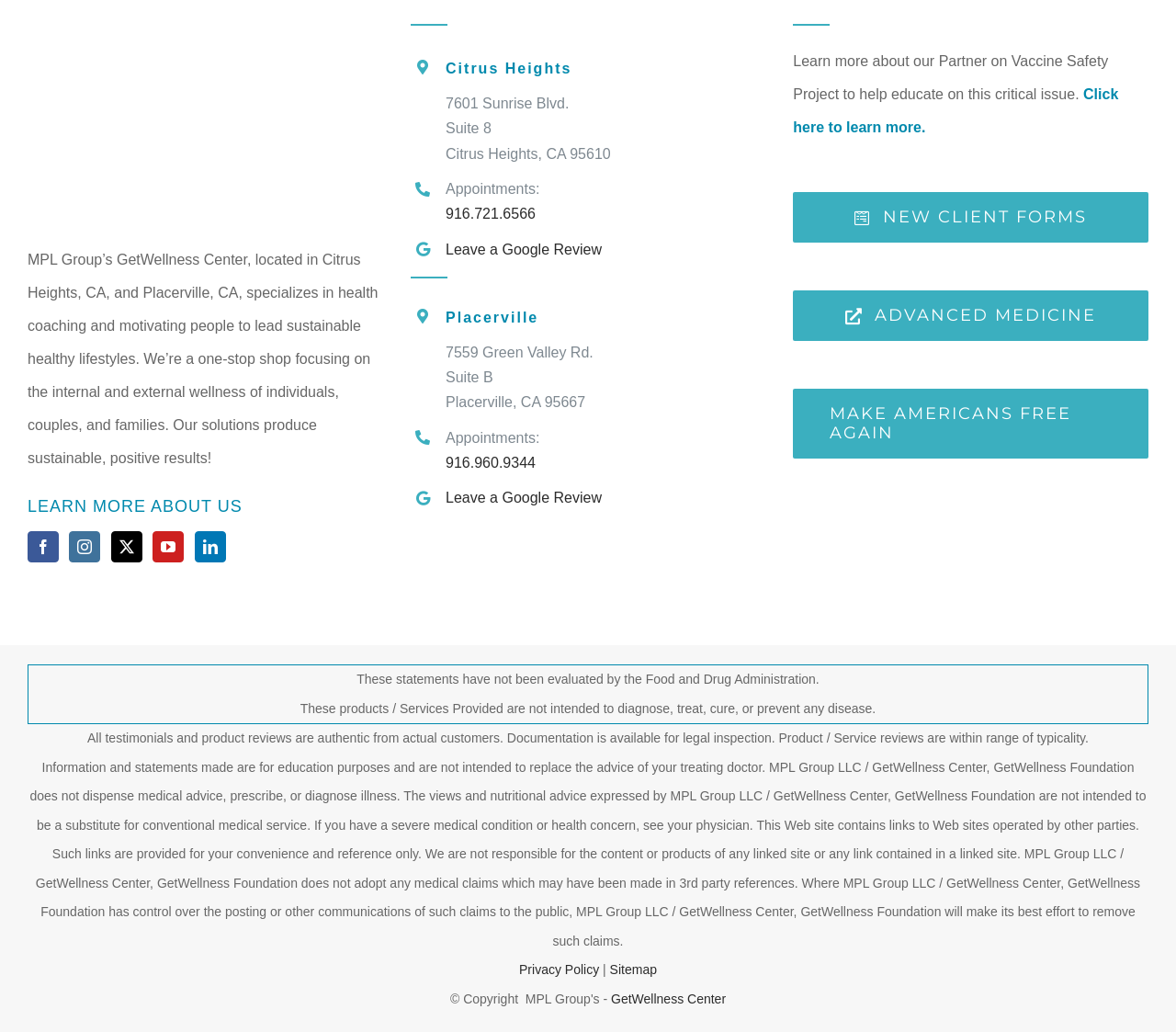Please identify the bounding box coordinates of the element that needs to be clicked to perform the following instruction: "Fill out new client forms".

[0.674, 0.186, 0.977, 0.235]